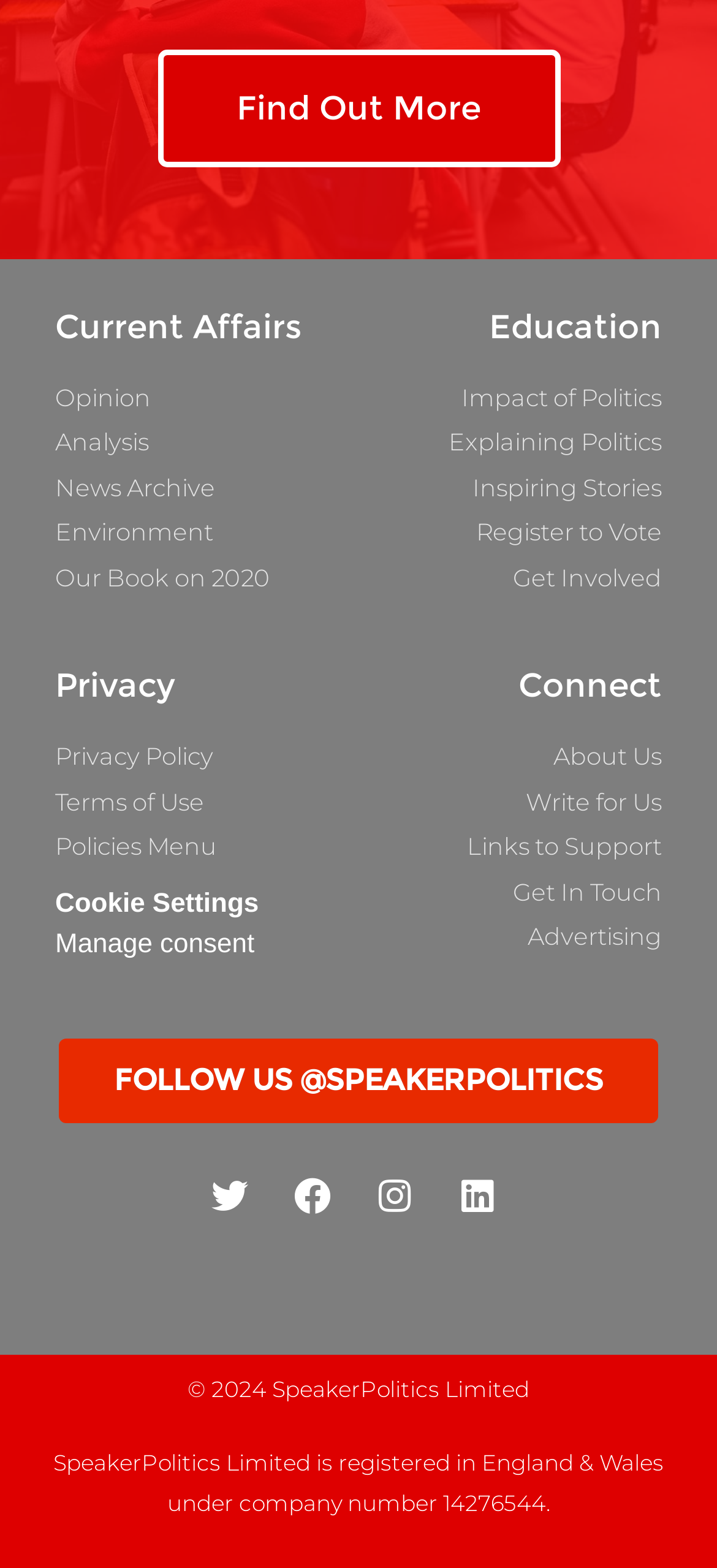Please respond to the question using a single word or phrase:
What type of content is available under the 'Connect' heading?

About Us and social media links